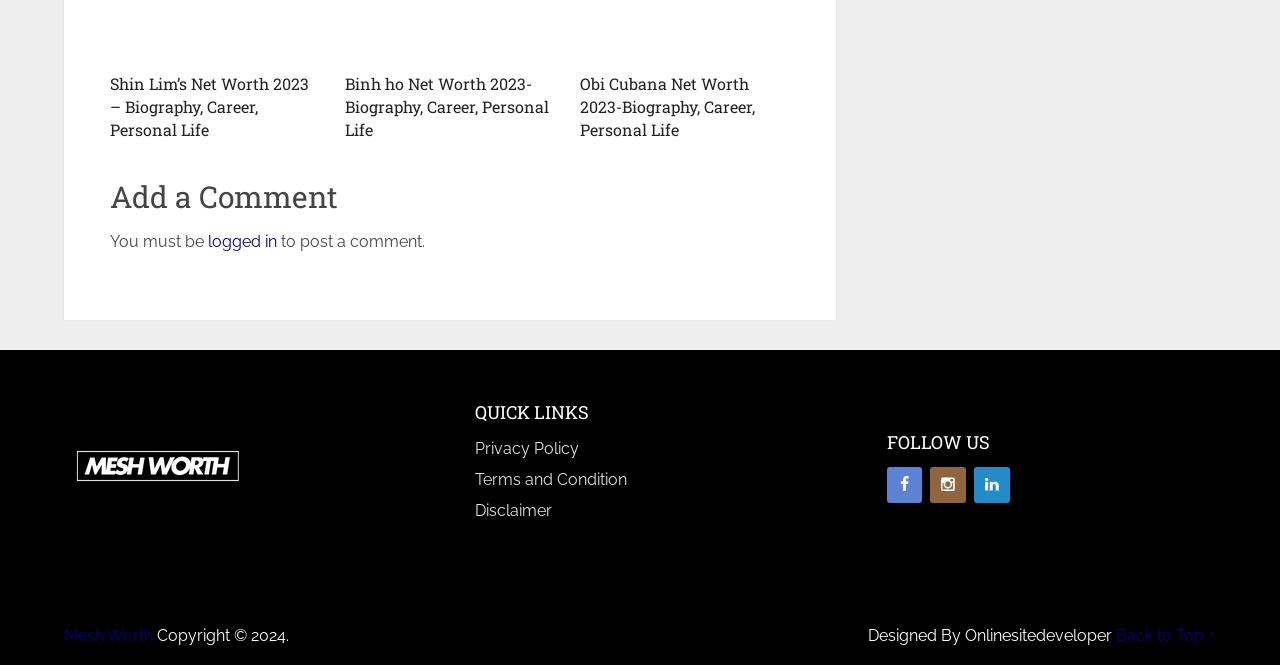Please find and report the bounding box coordinates of the element to click in order to perform the following action: "View Privacy Policy". The coordinates should be expressed as four float numbers between 0 and 1, in the format [left, top, right, bottom].

[0.371, 0.66, 0.453, 0.689]